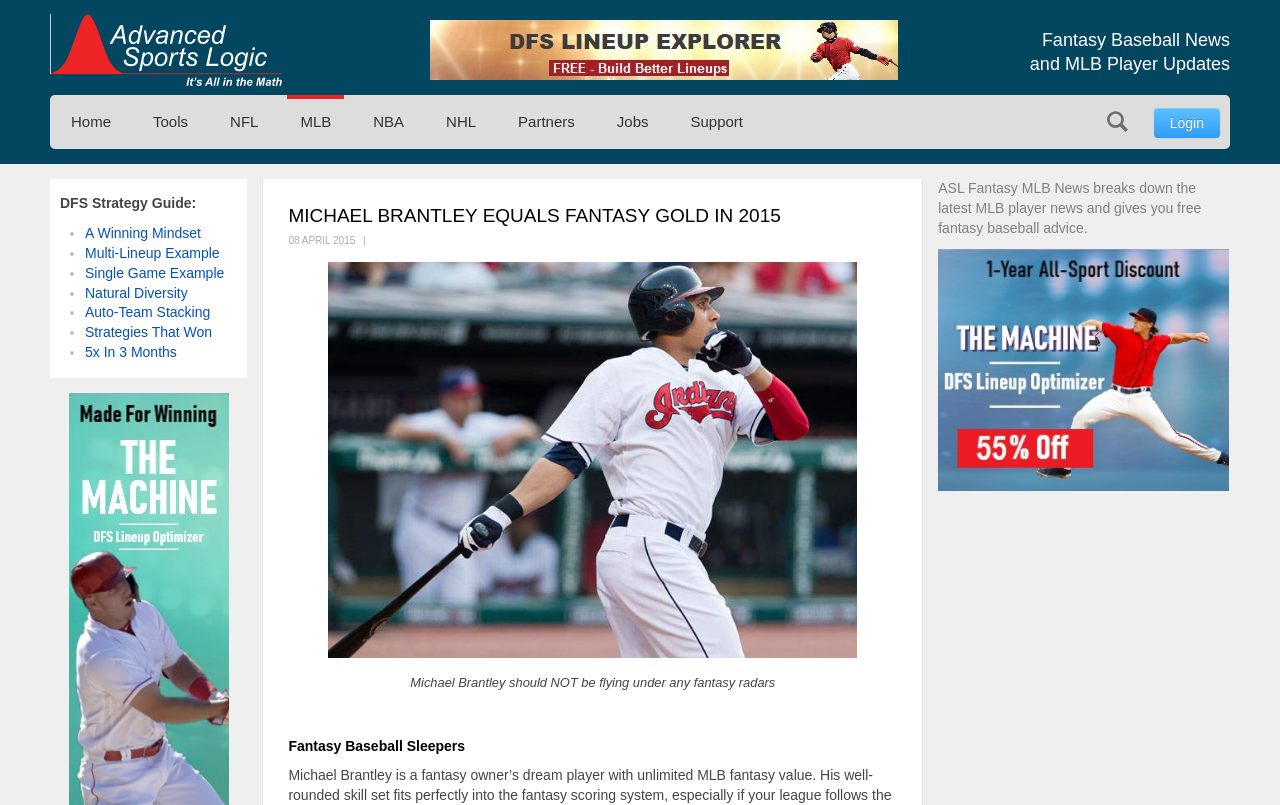What is the category of the article?
Look at the image and respond with a one-word or short phrase answer.

Fantasy Baseball Sleepers